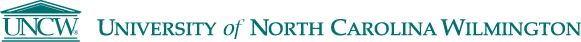Provide a thorough description of the contents of the image.

The image showcases the official logo of the University of North Carolina Wilmington (UNCW), reflecting the institution's branding. The design features an elegant, stylized architectural element above the name, which is presented in a refined, teal font. This logo is emblematic of the university's commitment to academic excellence and community engagement, serving as a visual representation of its identity within the educational landscape. UNC Wilmington is known for its vibrant campus life and diverse programs, making it a notable institution in North Carolina's higher education sector.